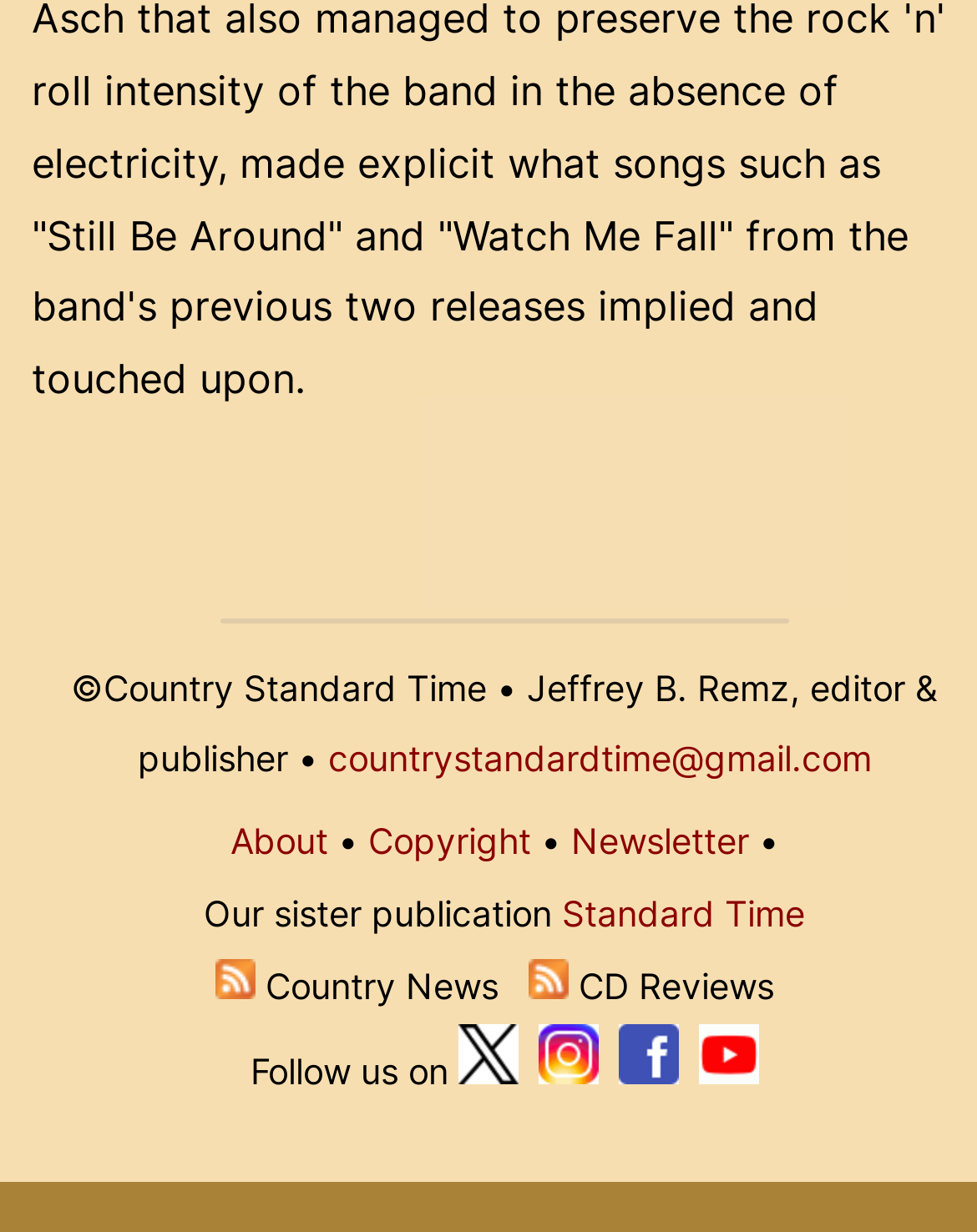How many social media platforms can you follow the website on?
Please provide a single word or phrase as the answer based on the screenshot.

4